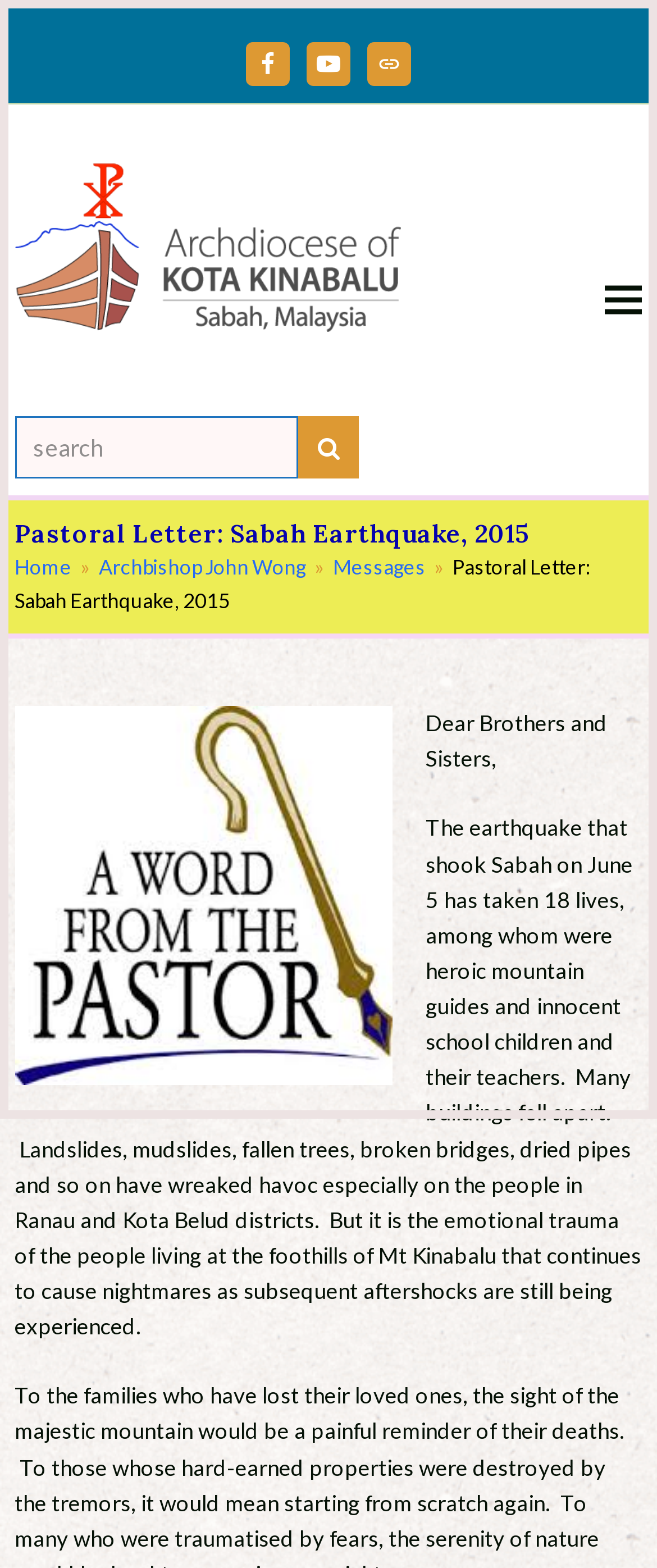Pinpoint the bounding box coordinates of the element that must be clicked to accomplish the following instruction: "Read the pastoral letter". The coordinates should be in the format of four float numbers between 0 and 1, i.e., [left, top, right, bottom].

[0.023, 0.519, 0.976, 0.854]